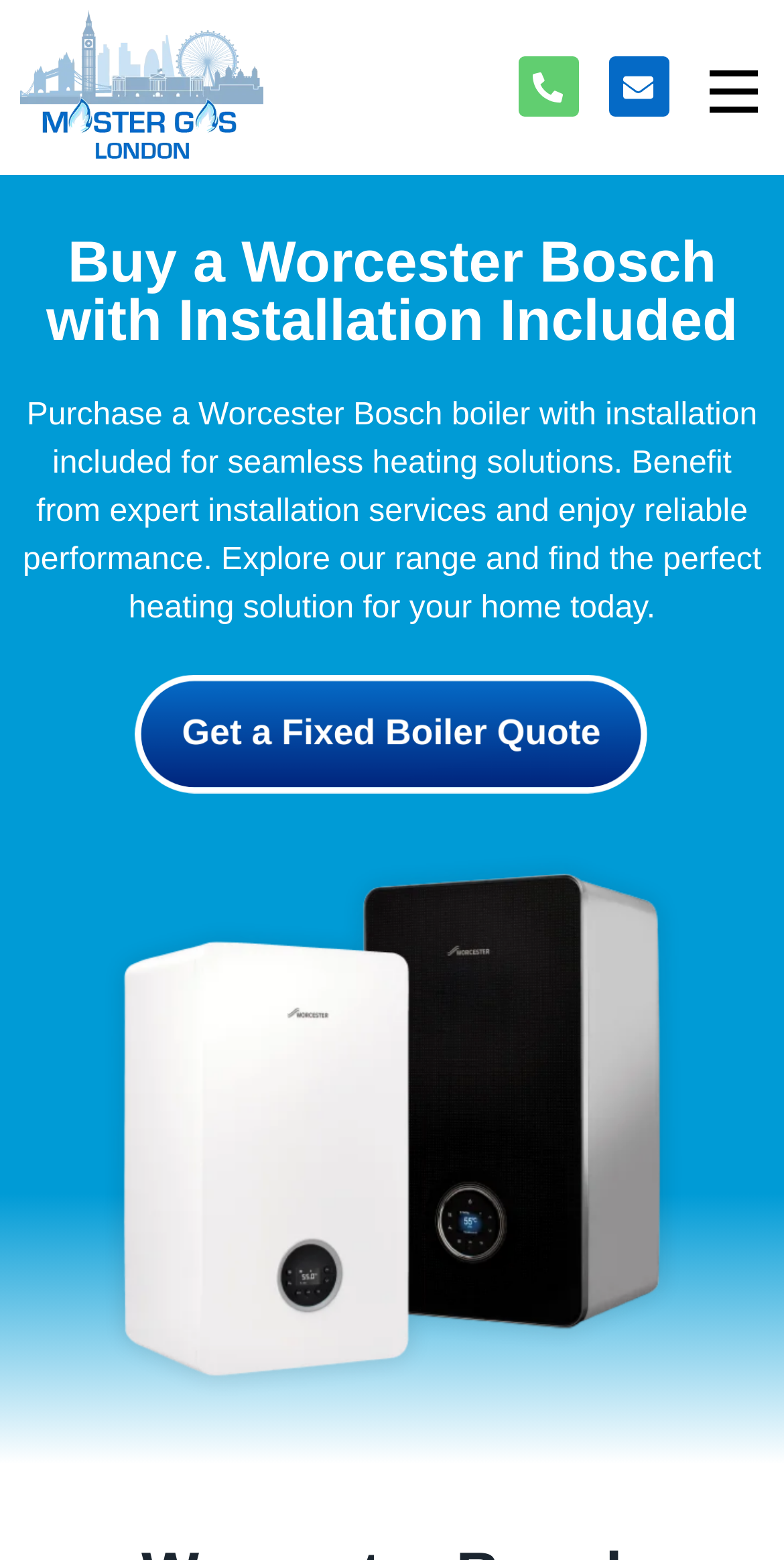Carefully examine the image and provide an in-depth answer to the question: What is the company name on the top left?

I looked at the top left corner of the webpage and found a link with an image, which has the text 'Master Gas London - Pioneering Heating Solutions with Excellence.'